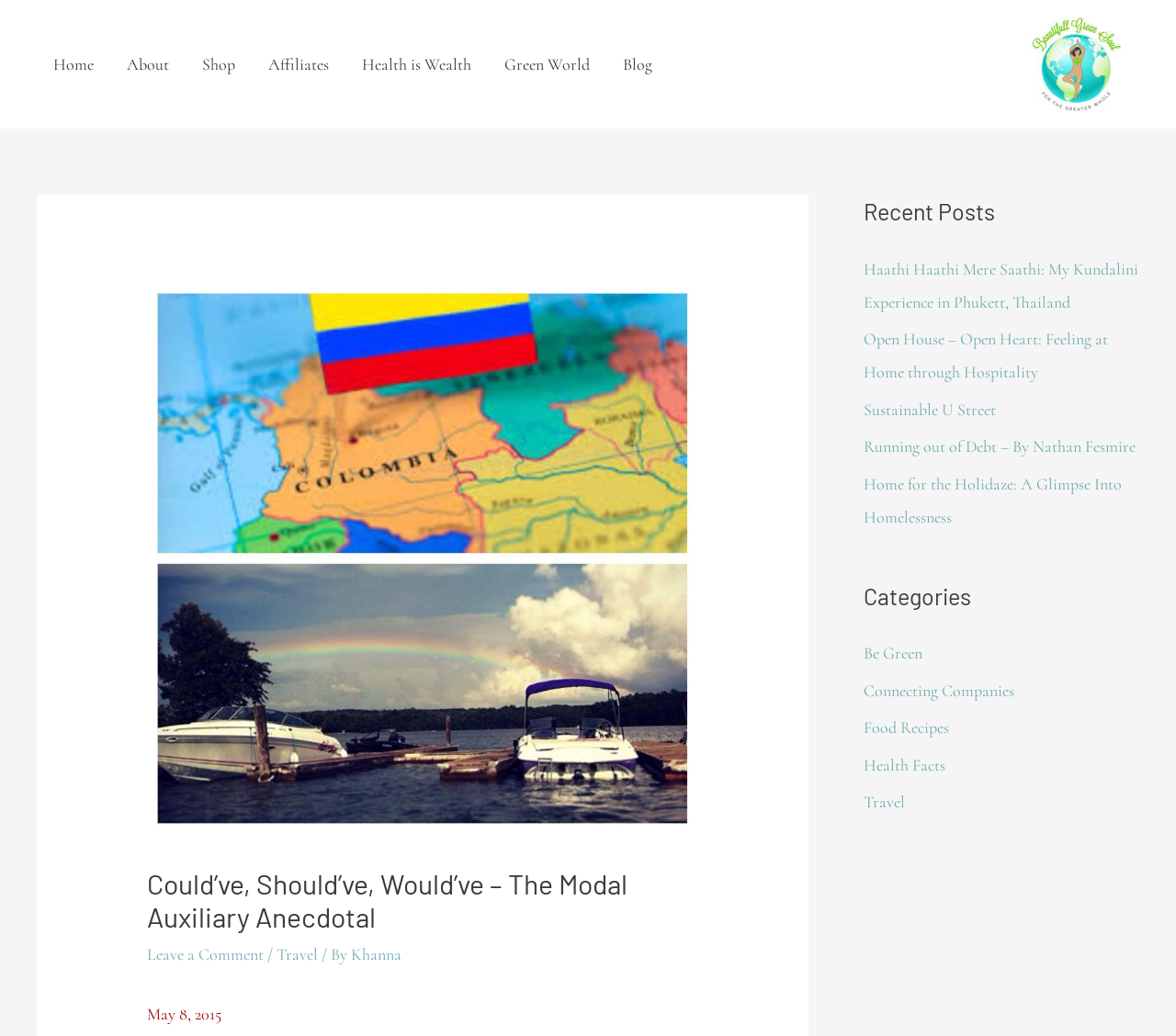Please identify the coordinates of the bounding box for the clickable region that will accomplish this instruction: "Leave a comment on the current post".

[0.125, 0.911, 0.224, 0.931]